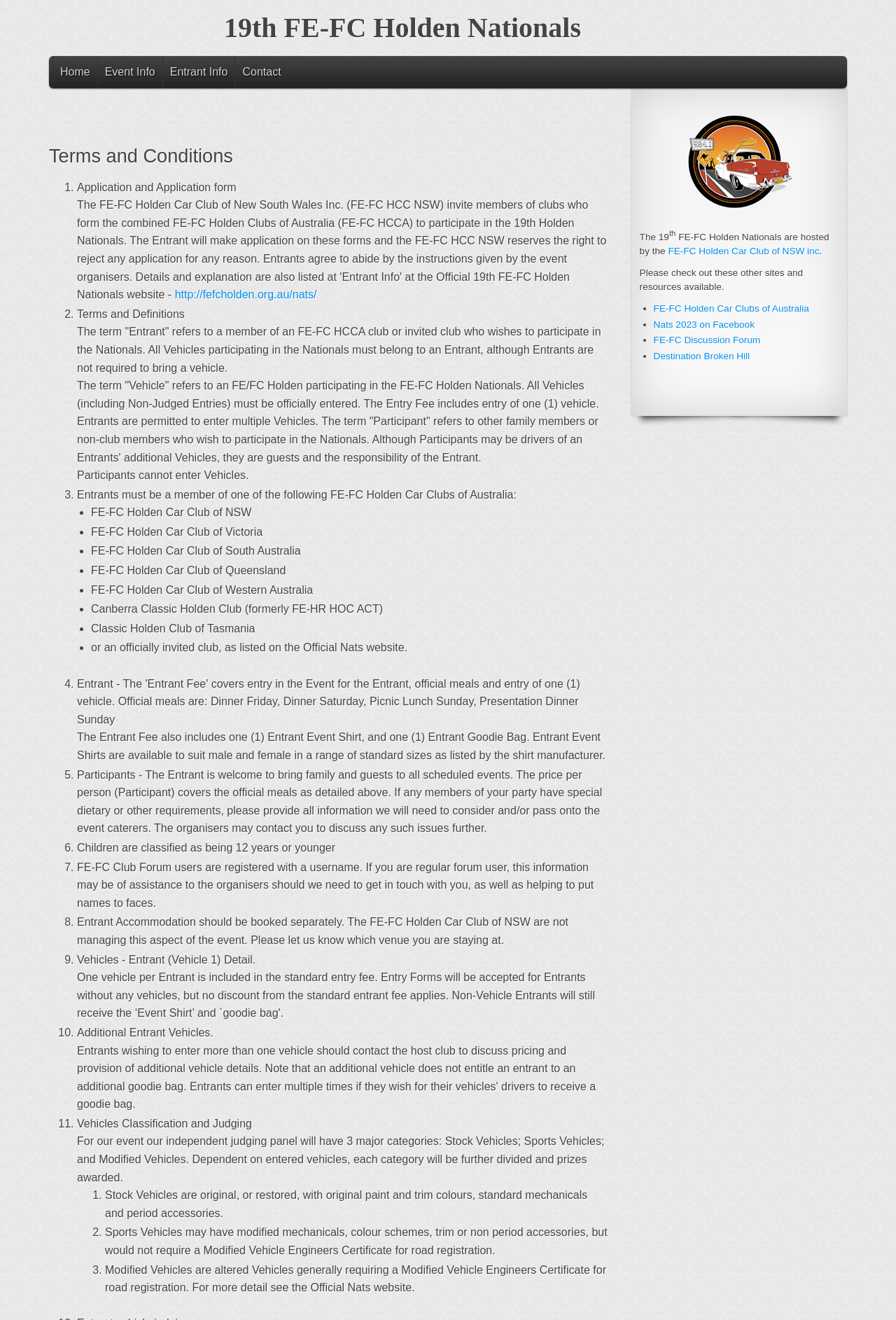How many FE-FC Holden Car Clubs are listed?
From the image, provide a succinct answer in one word or a short phrase.

6